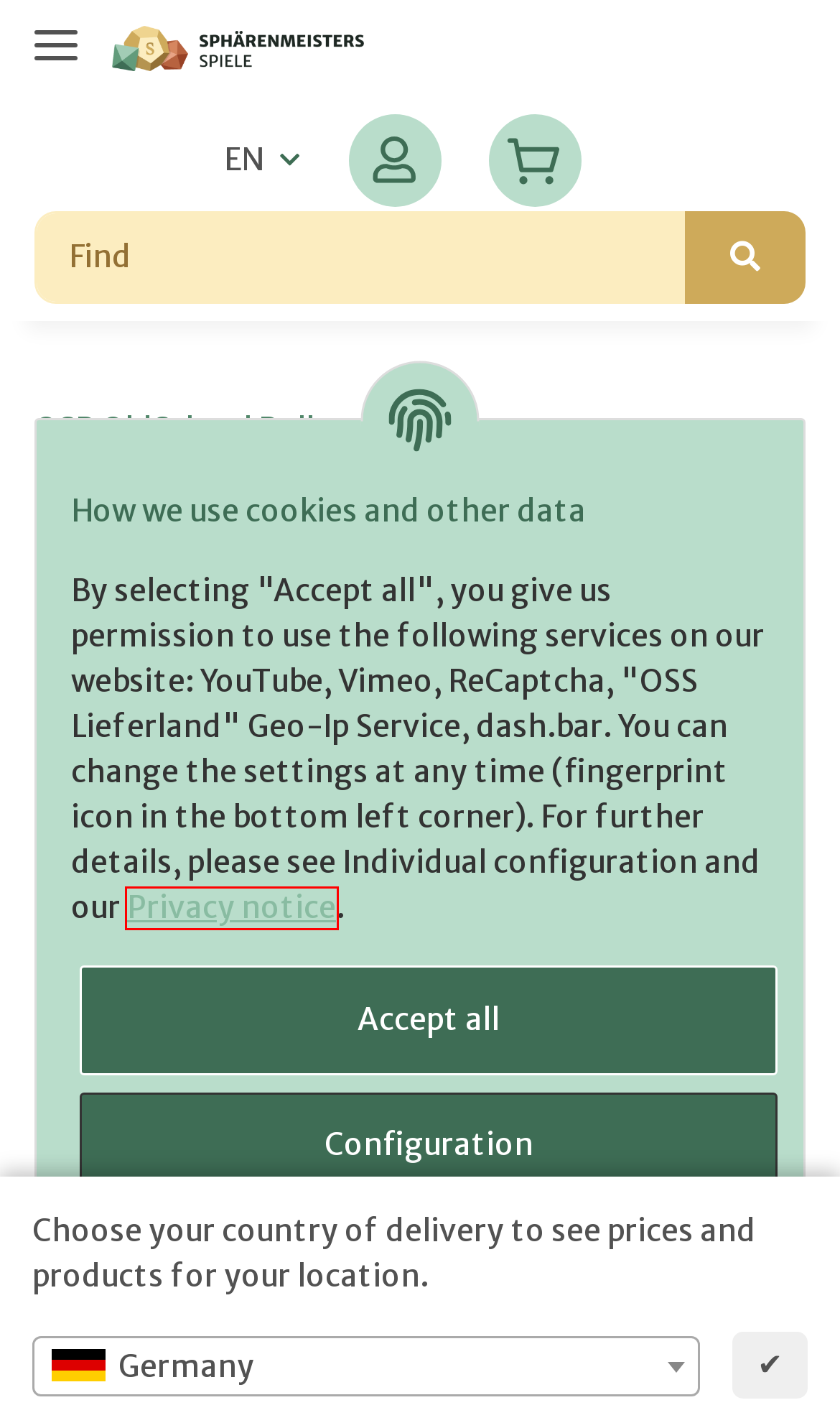You have a screenshot of a webpage where a red bounding box highlights a specific UI element. Identify the description that best matches the resulting webpage after the highlighted element is clicked. The choices are:
A. Privacy
B. Bloom - Mothership, 11,95 €
C. The Grim Harvest and Other Tales, 15,95 €
D. Picket Line Tango - Mothership, 11,95 €
E. The Horror on Tau Sigma 7 - Mothership, 5,95 €
F. OSR  OldSchool Rollenspiele
G. Dead Planet - Mothership, 14,95 €
H. The Mole on PIRAD ONE - Mothership, 4,95 €

A